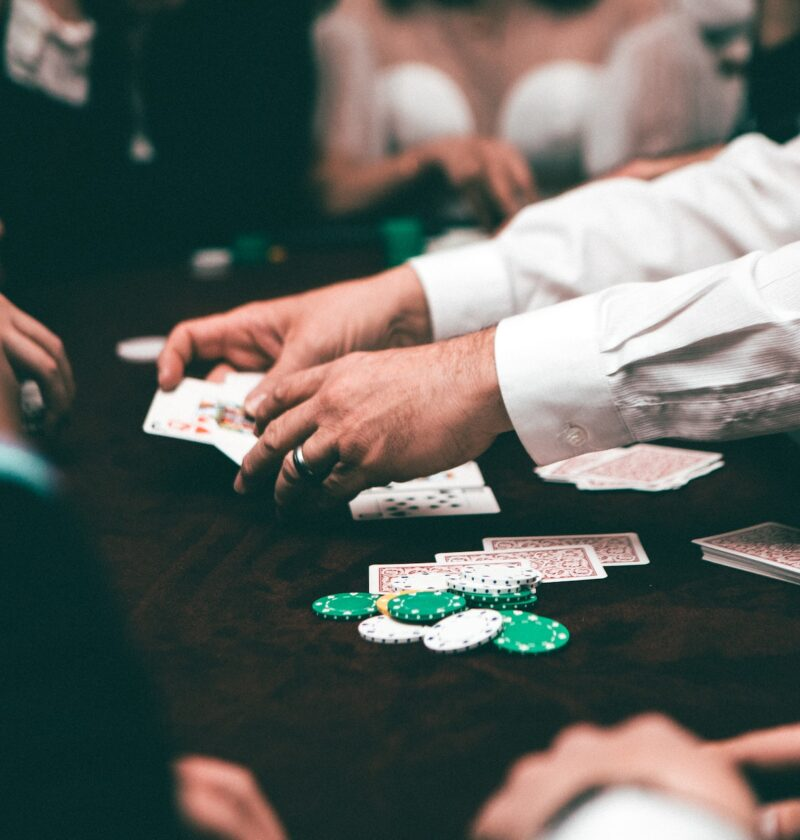What is the surface of the table like?
Answer briefly with a single word or phrase based on the image.

Dark and textured